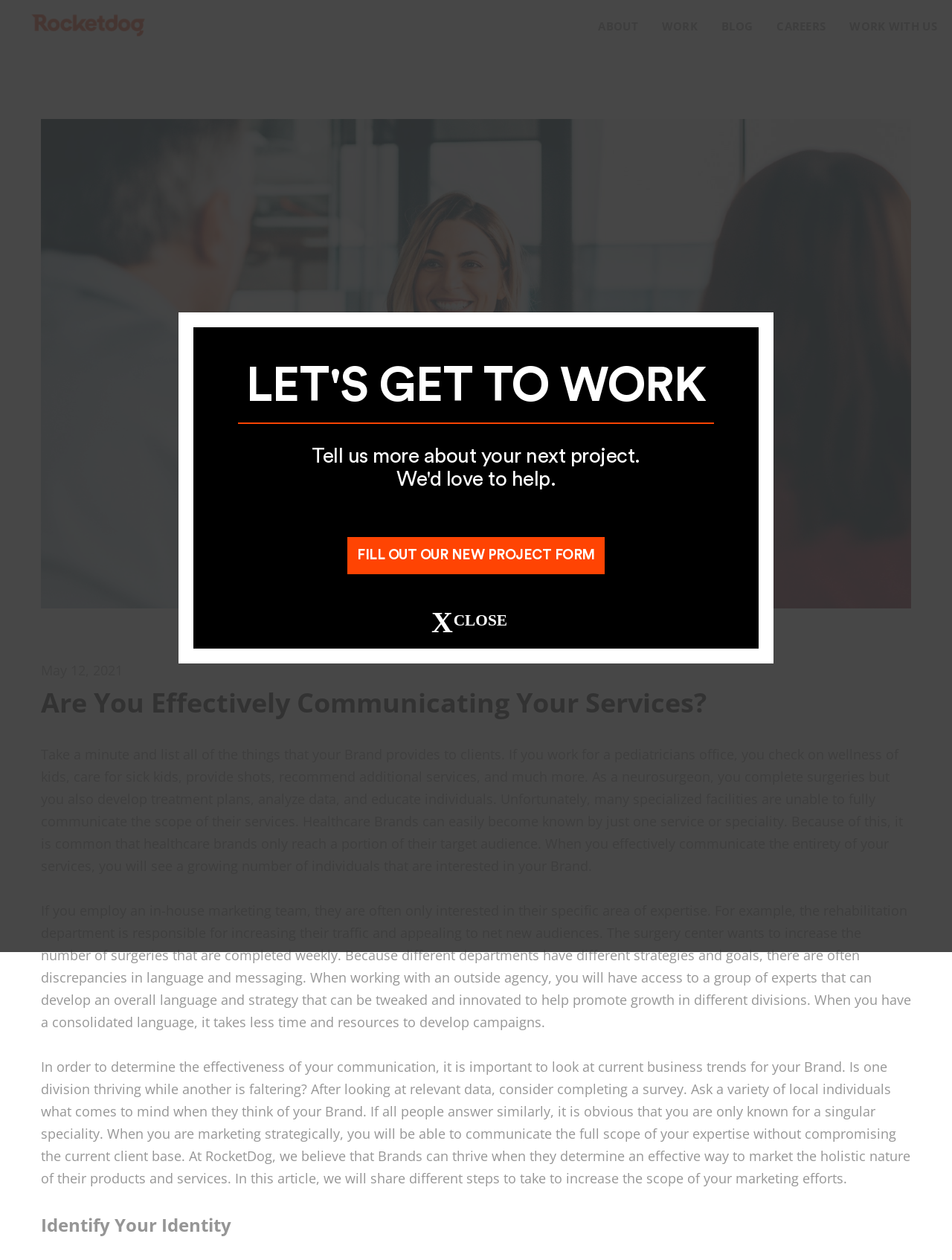Please reply to the following question using a single word or phrase: 
What is the theme of the article section?

Healthcare branding